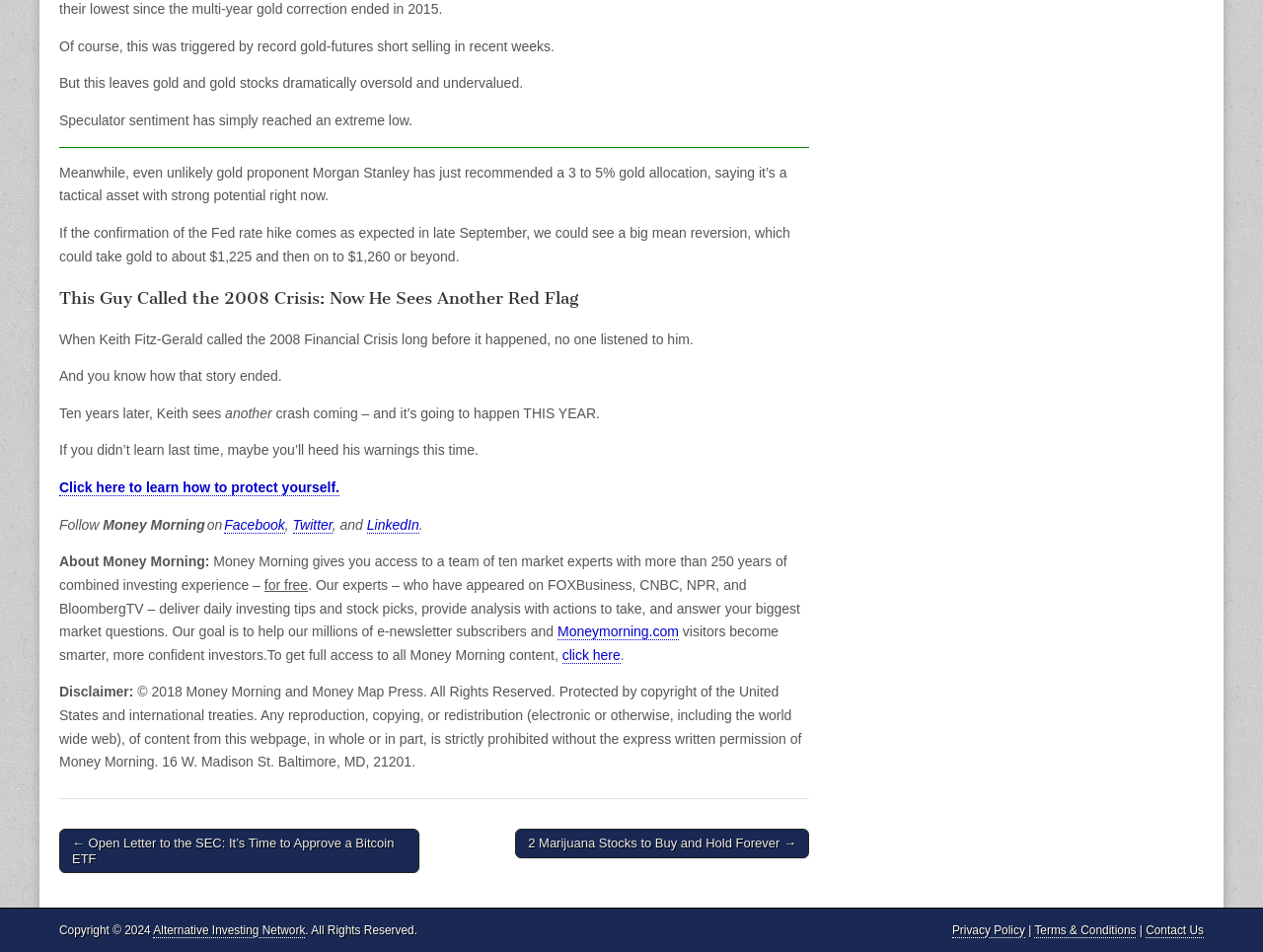Determine the coordinates of the bounding box that should be clicked to complete the instruction: "Click to view more about Money Morning". The coordinates should be represented by four float numbers between 0 and 1: [left, top, right, bottom].

[0.441, 0.655, 0.537, 0.673]